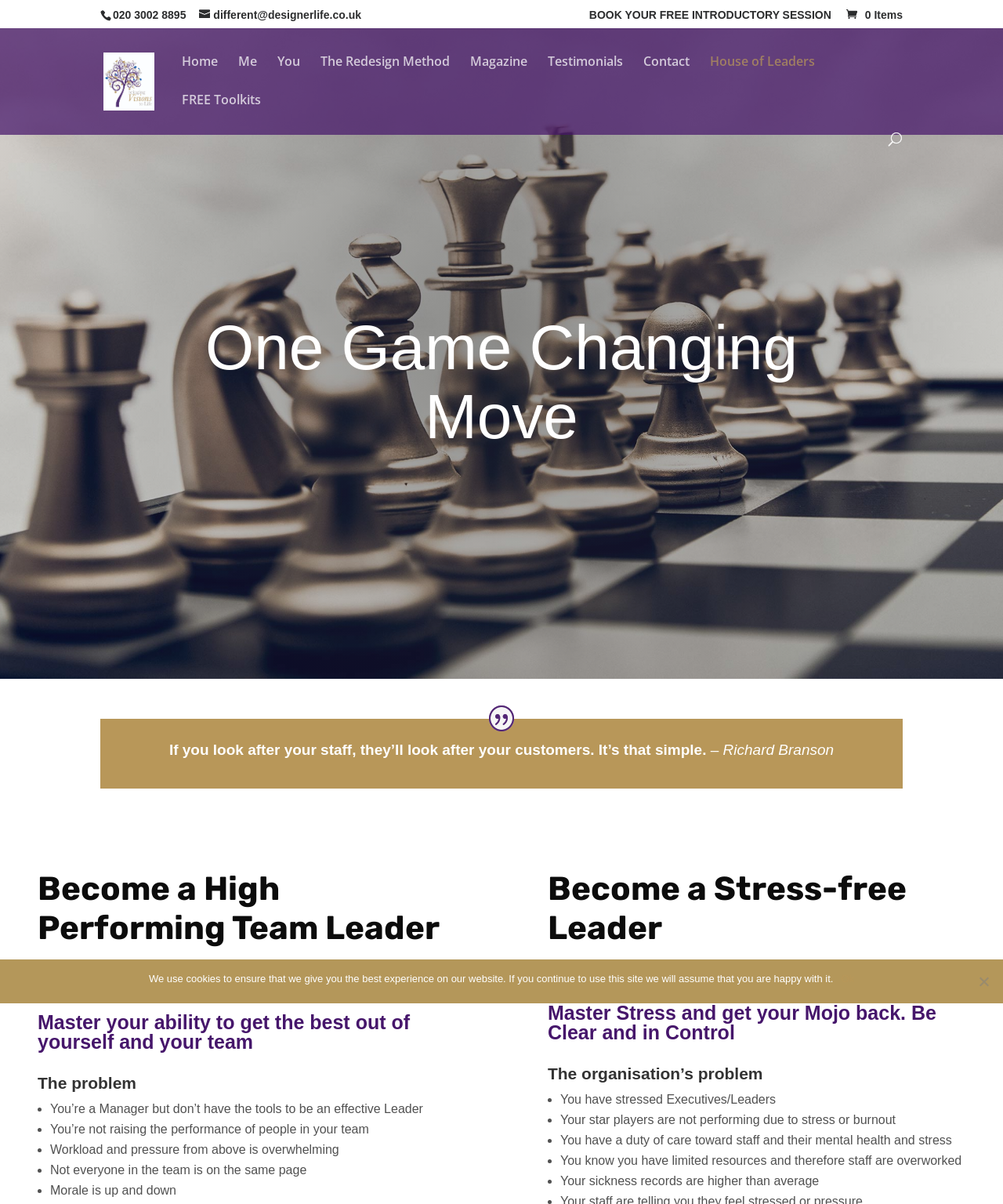What is the problem described in the section with the heading 'The problem'?
Examine the image closely and answer the question with as much detail as possible.

The section with the heading 'The problem' is located in the middle of the webpage, with the bounding box coordinates [0.037, 0.893, 0.454, 0.913]. This section describes several problems that managers may face, including not having the tools to be an effective leader, not raising the performance of team members, and being overwhelmed by workload and pressure.